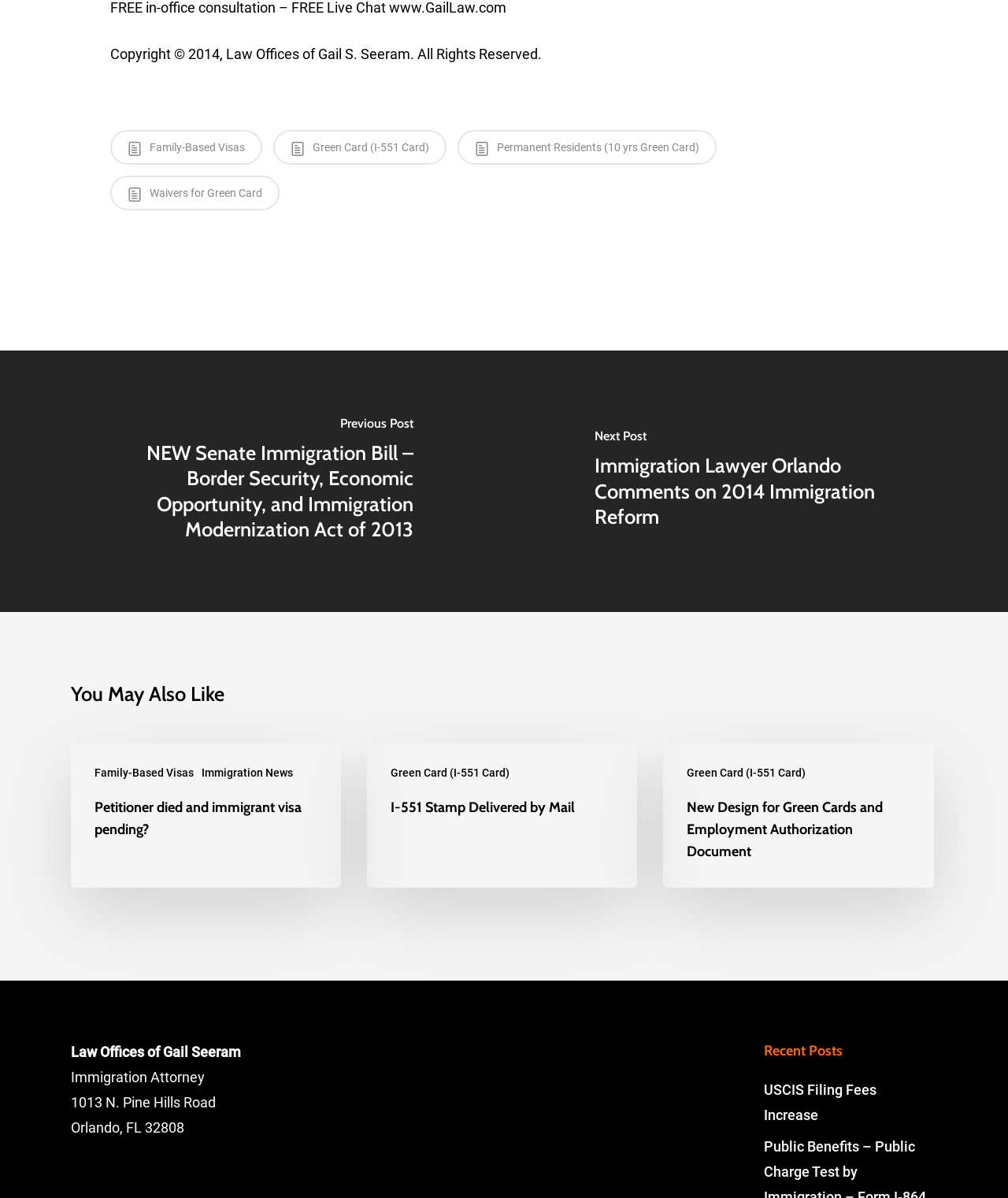Pinpoint the bounding box coordinates for the area that should be clicked to perform the following instruction: "Click on Family-Based Visas".

[0.109, 0.108, 0.26, 0.137]